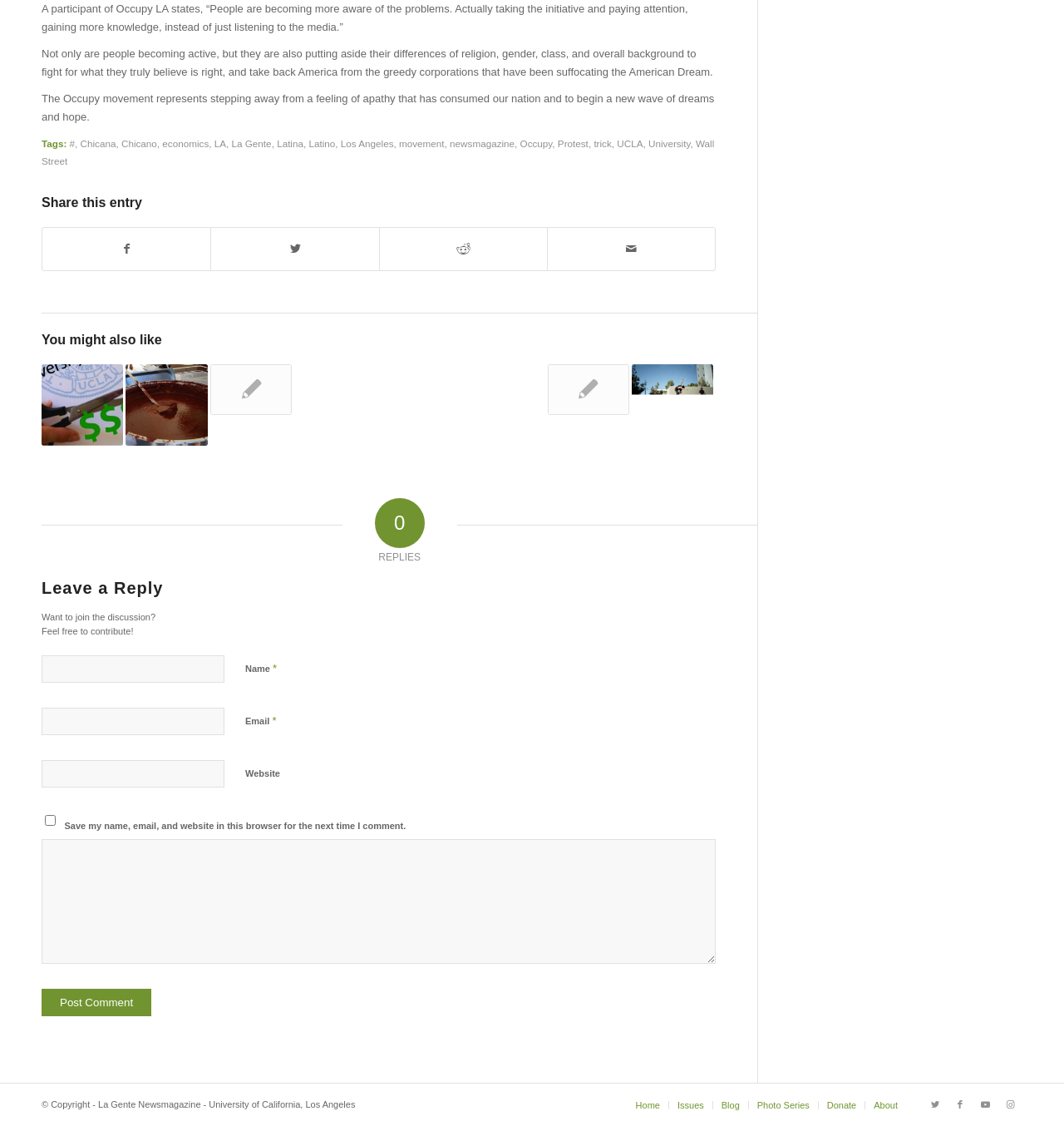Please identify the bounding box coordinates of the element's region that I should click in order to complete the following instruction: "Share this entry on Facebook". The bounding box coordinates consist of four float numbers between 0 and 1, i.e., [left, top, right, bottom].

[0.04, 0.202, 0.198, 0.24]